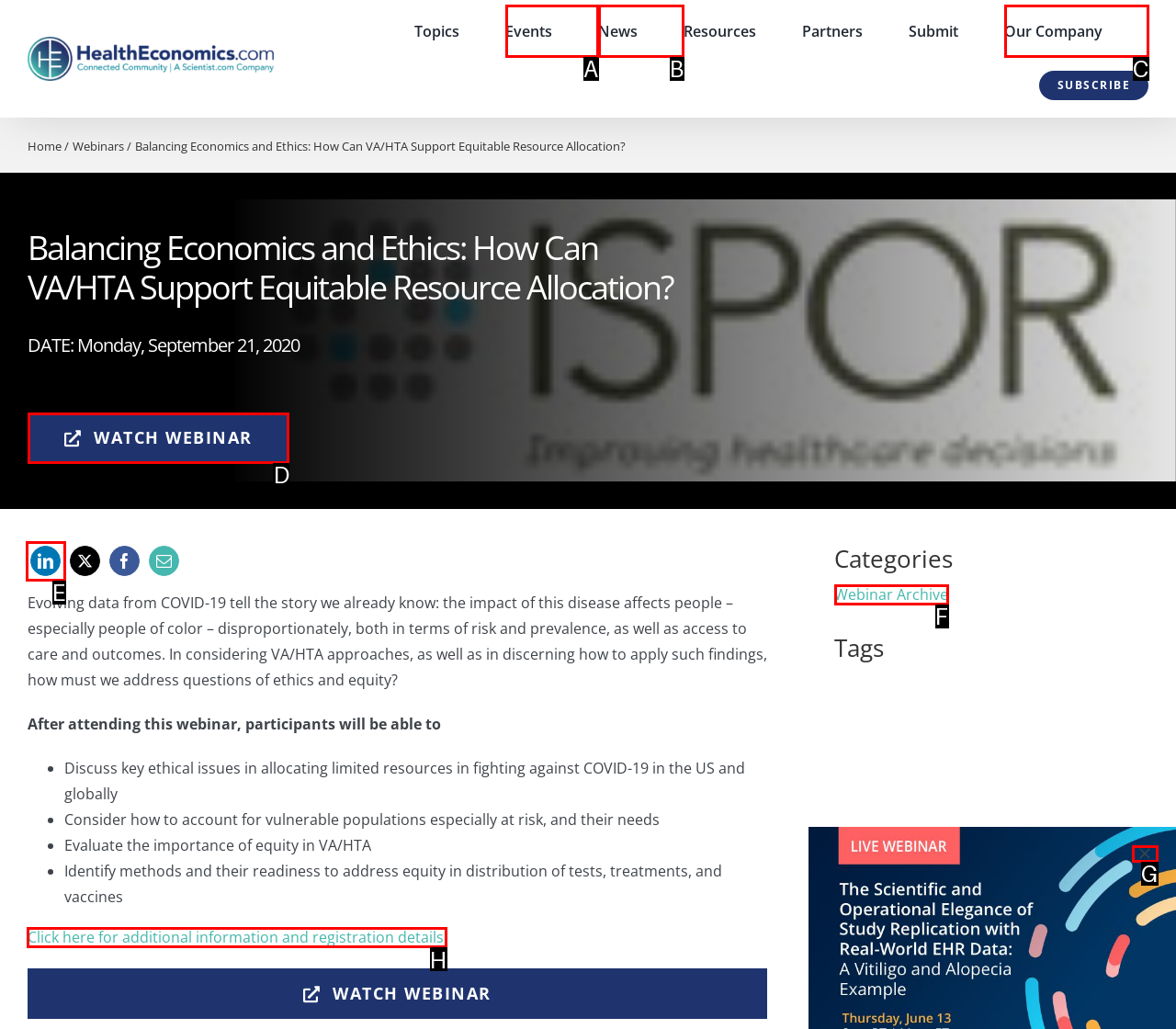Identify the appropriate lettered option to execute the following task: Click the 'Click here for additional information and registration details.' link
Respond with the letter of the selected choice.

H